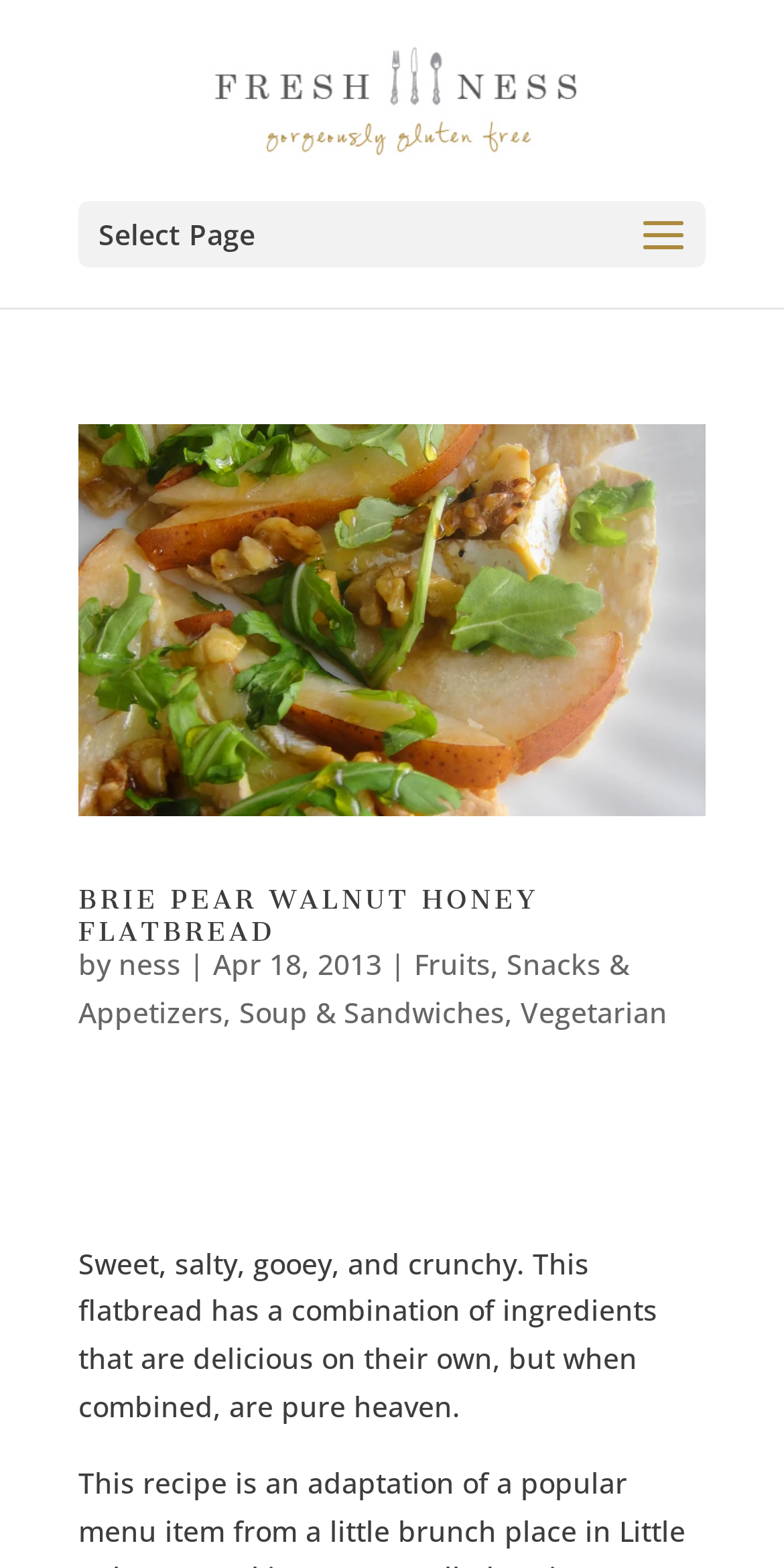What is the name of the flatbread?
Using the visual information, answer the question in a single word or phrase.

Brie Pear Walnut Honey Flatbread